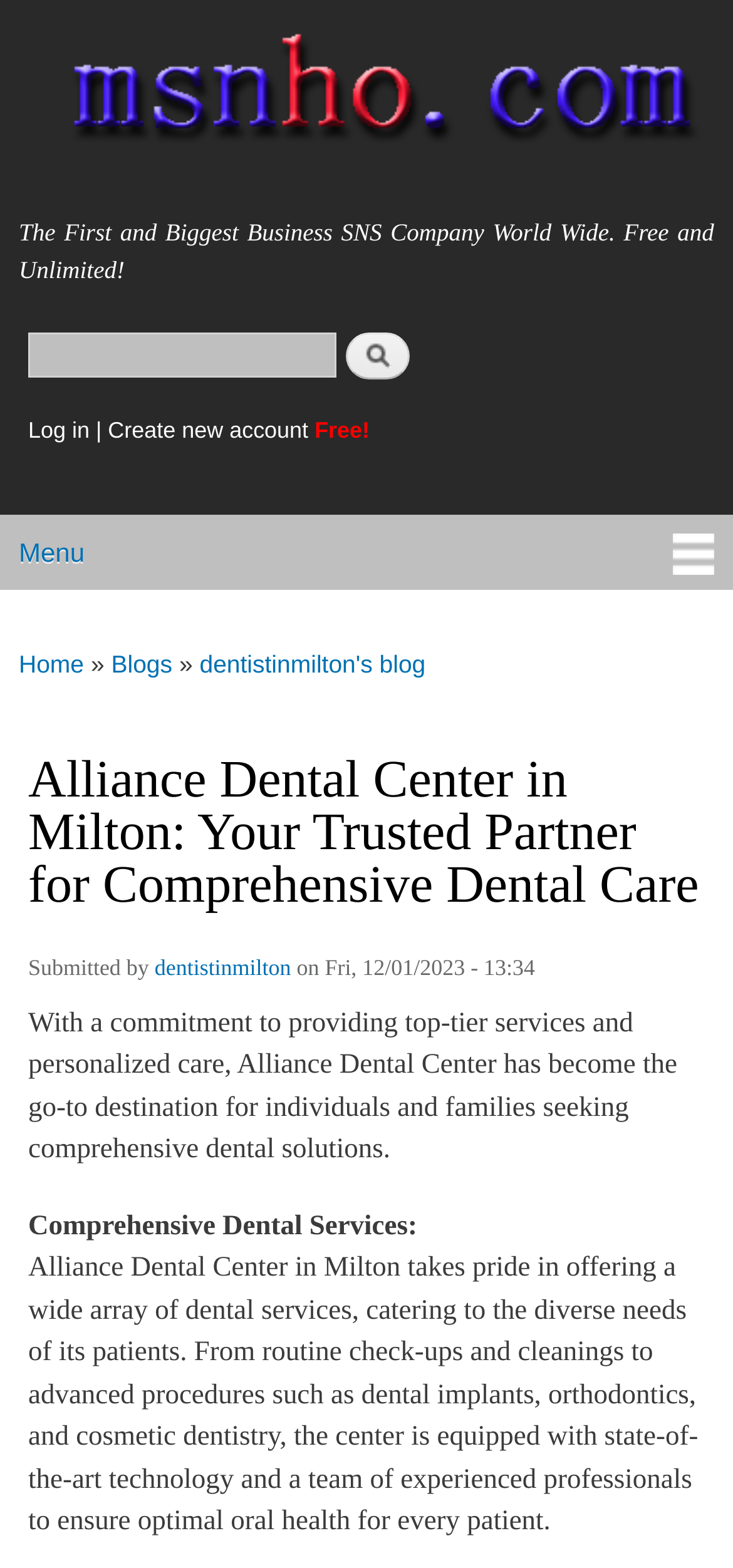Can you identify the bounding box coordinates of the clickable region needed to carry out this instruction: 'Search for something'? The coordinates should be four float numbers within the range of 0 to 1, stated as [left, top, right, bottom].

None